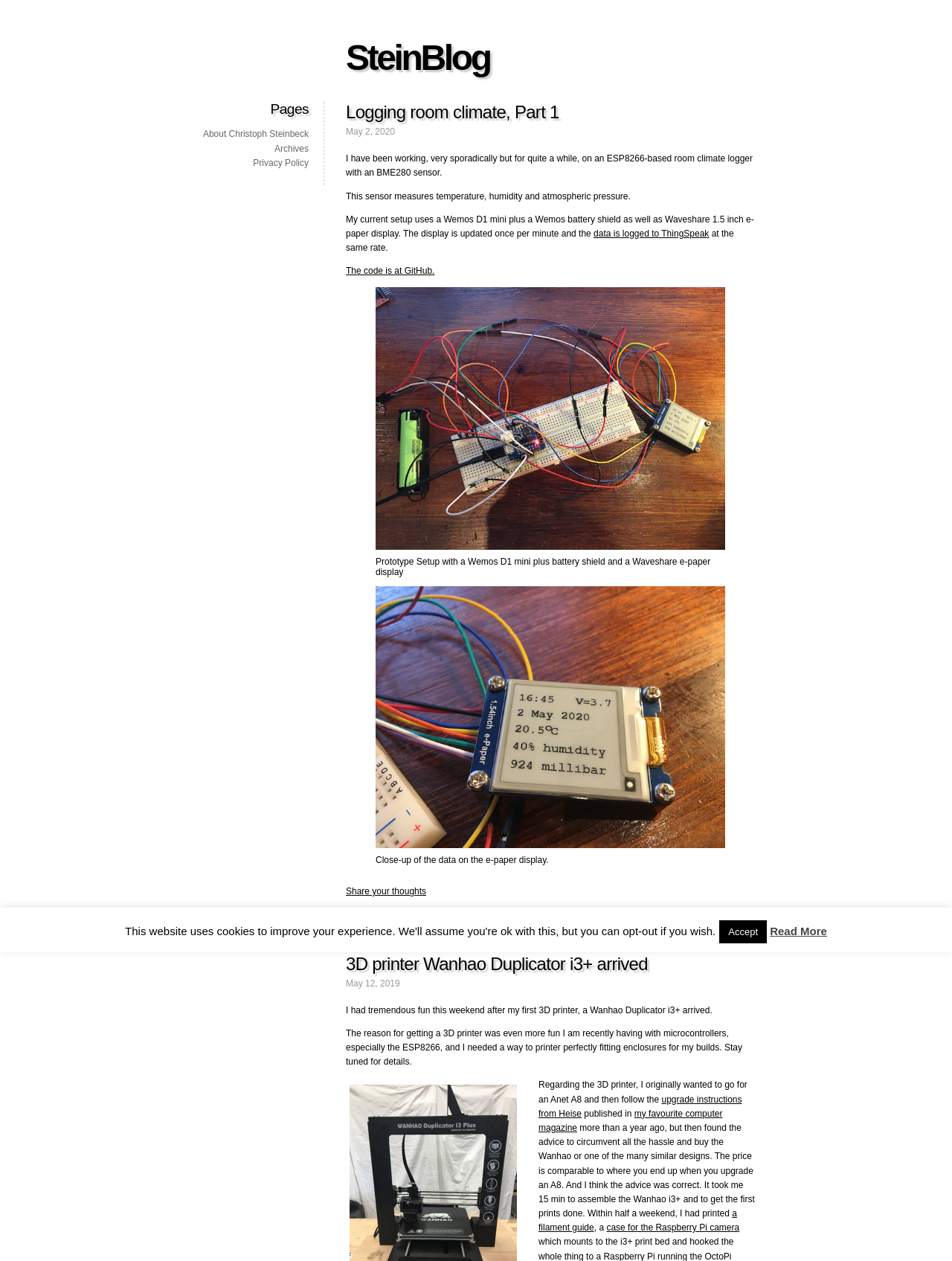Find the bounding box coordinates of the clickable region needed to perform the following instruction: "View the image of the prototype setup". The coordinates should be provided as four float numbers between 0 and 1, i.e., [left, top, right, bottom].

[0.395, 0.228, 0.762, 0.458]